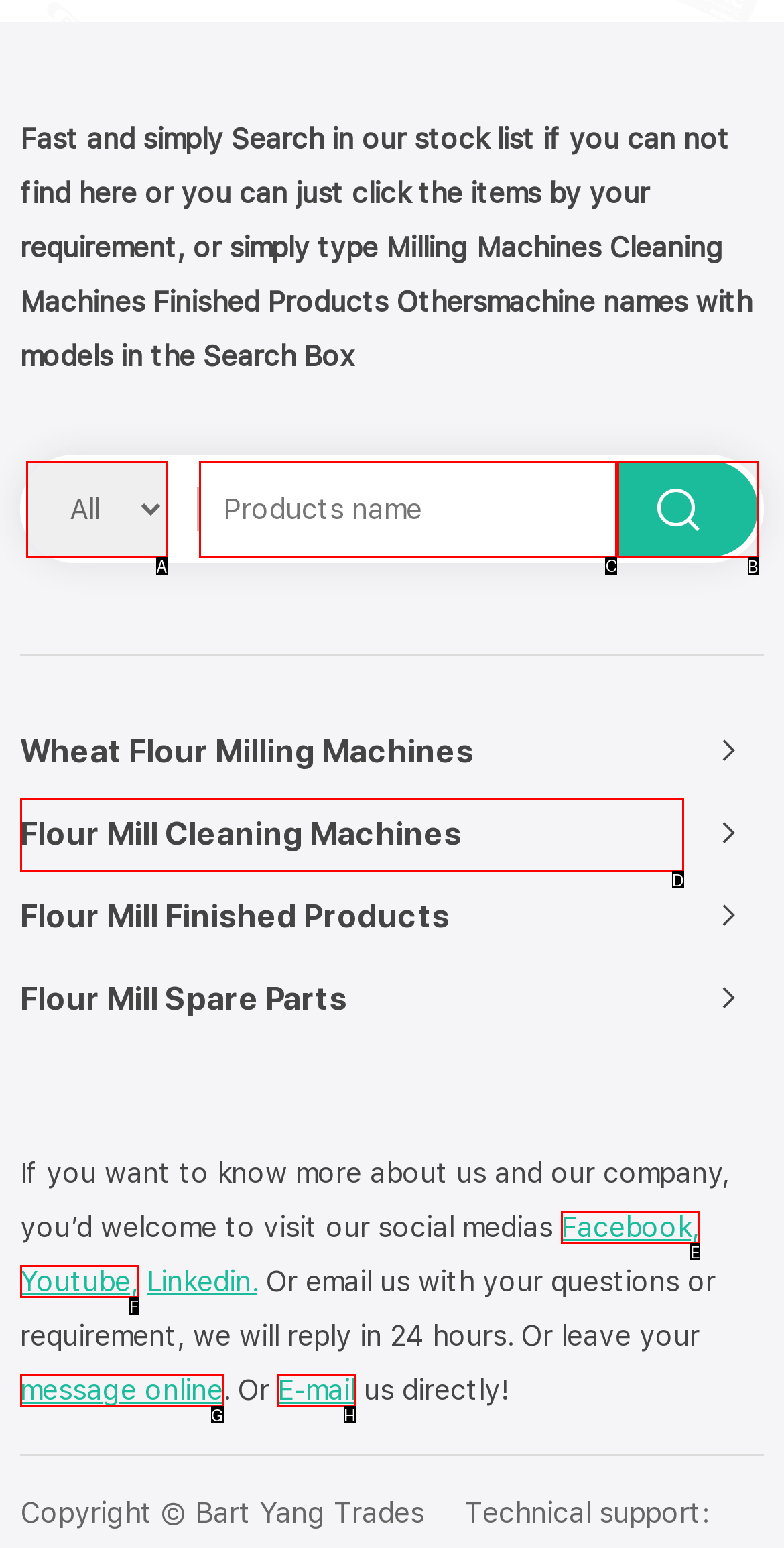Specify which HTML element I should click to complete this instruction: Search for products Answer with the letter of the relevant option.

C